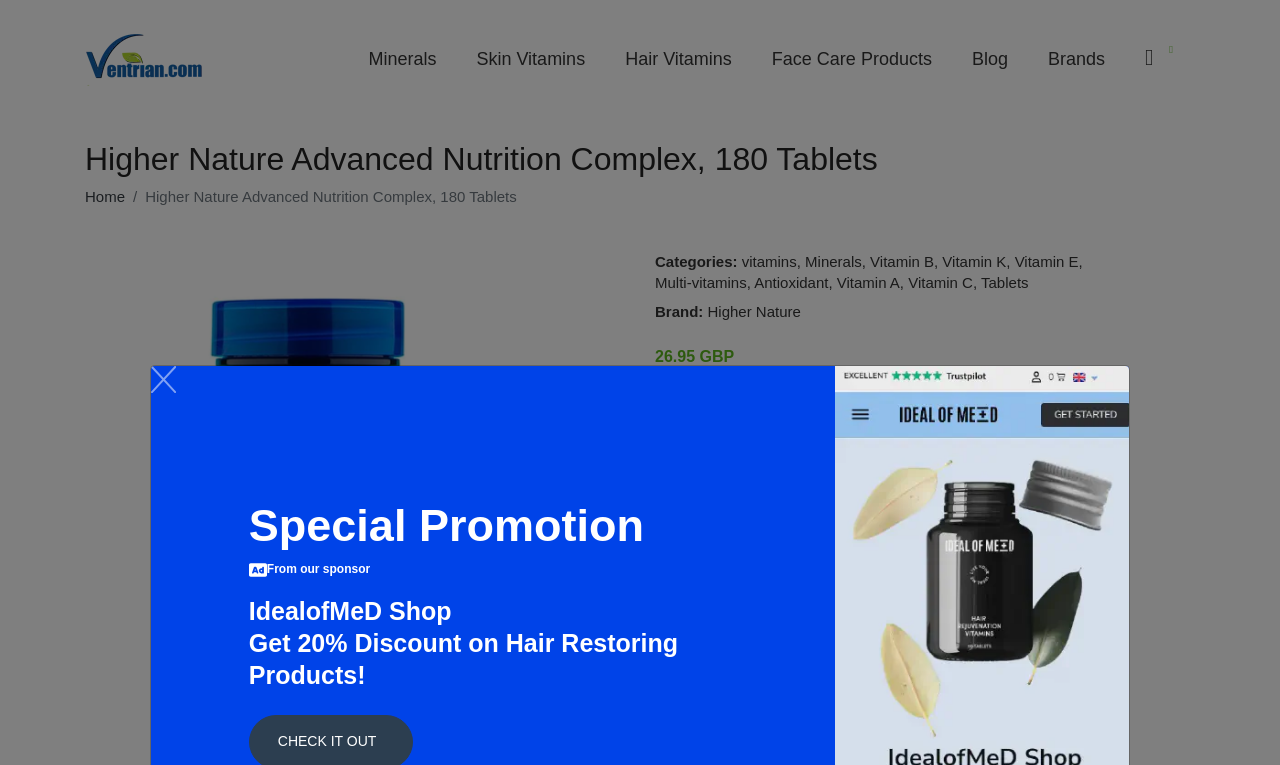Kindly determine the bounding box coordinates of the area that needs to be clicked to fulfill this instruction: "Buy Higher Nature Advanced Nutrition Complex, 180 Tablets now".

[0.512, 0.513, 0.628, 0.577]